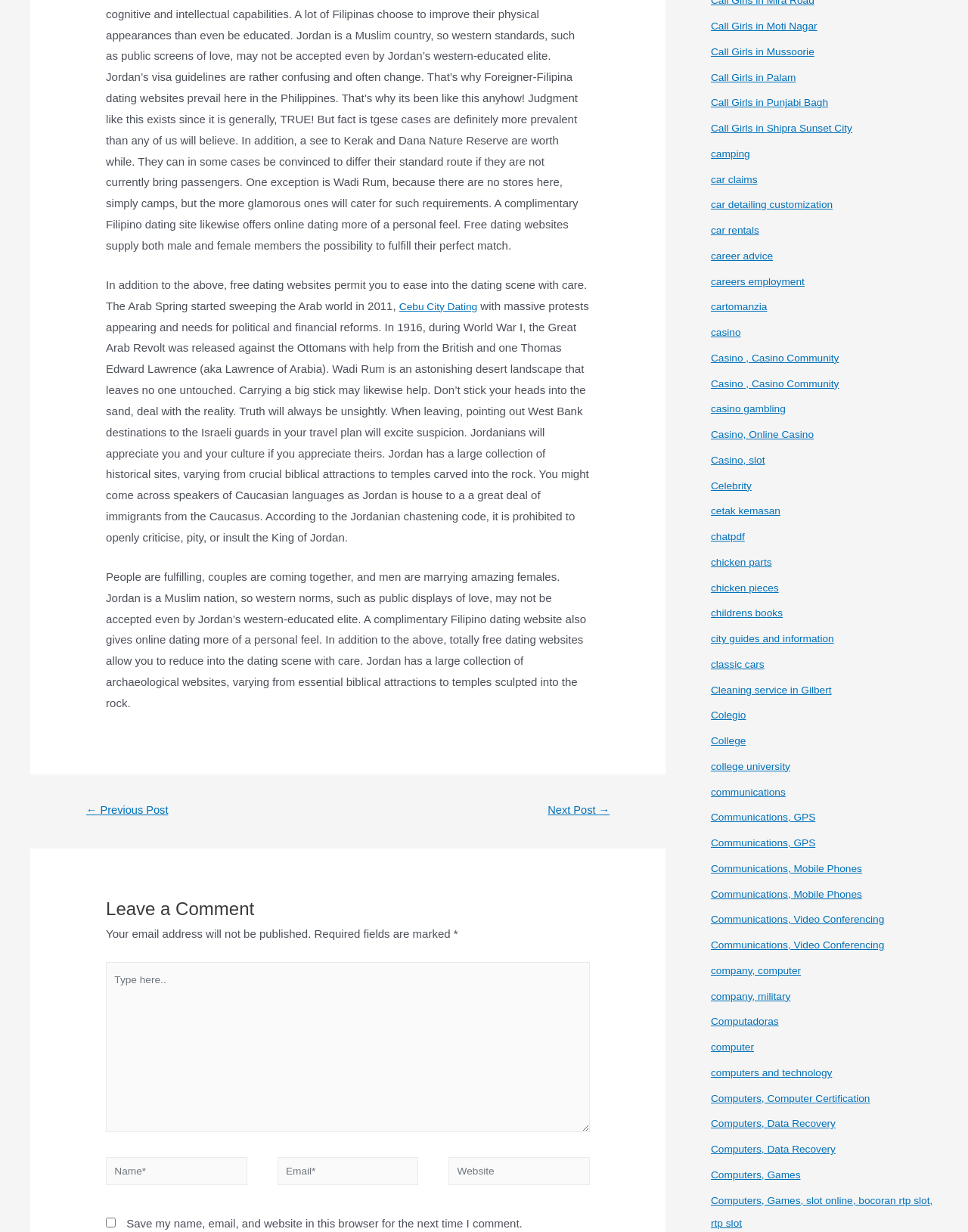Find the bounding box coordinates of the clickable area that will achieve the following instruction: "Click the 'Login' link".

None